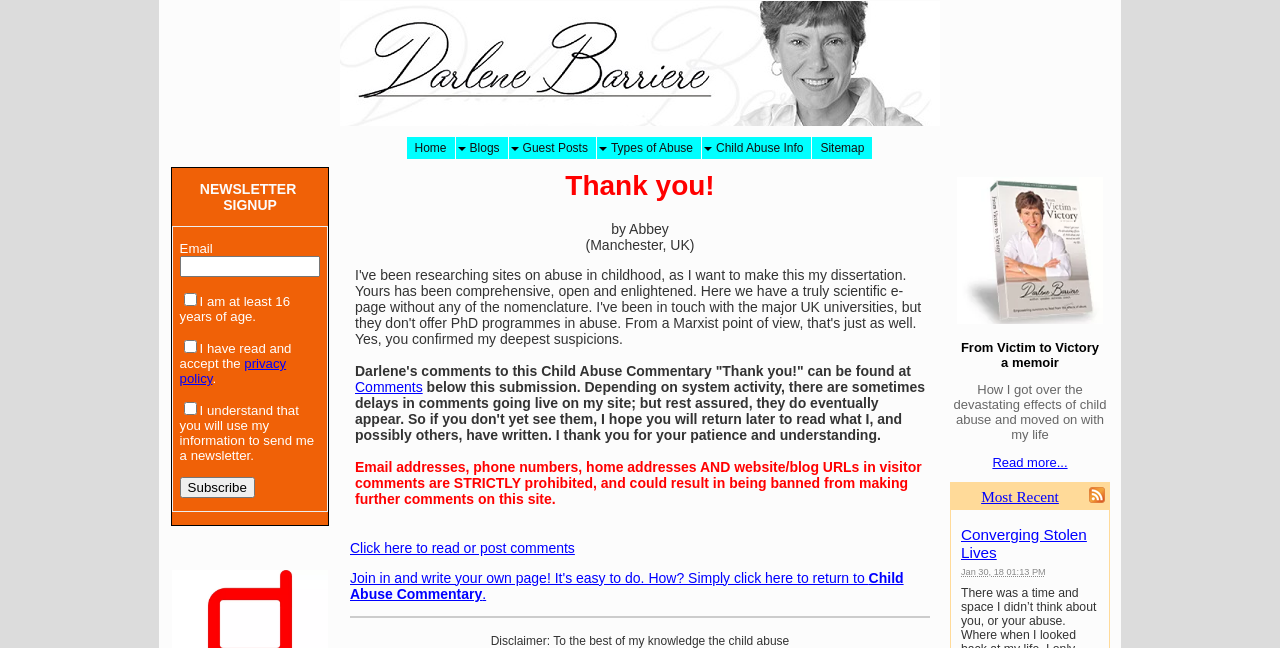What is the topic of the blog post 'Converging Stolen Lives'?
Refer to the image and provide a concise answer in one word or phrase.

Child Abuse